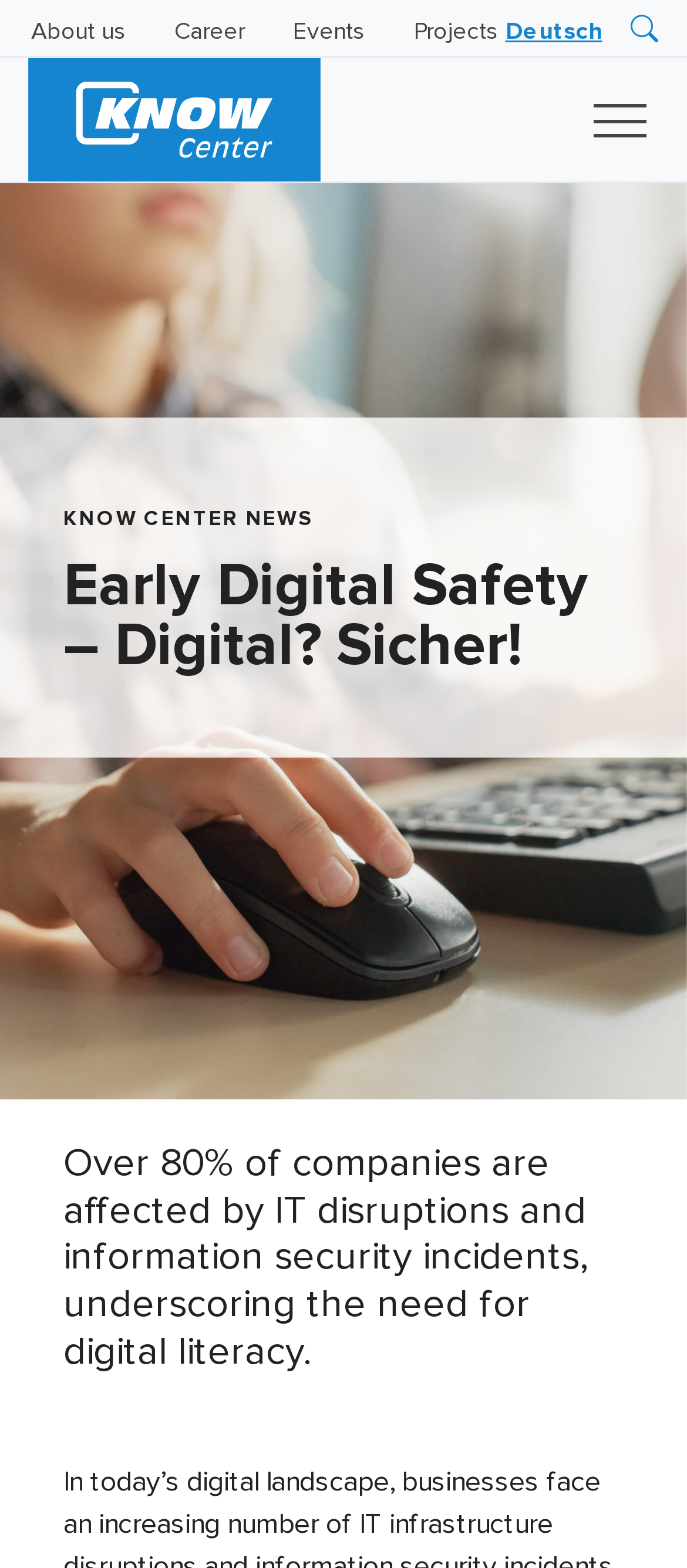Provide your answer in one word or a succinct phrase for the question: 
How many main navigation links are there?

5